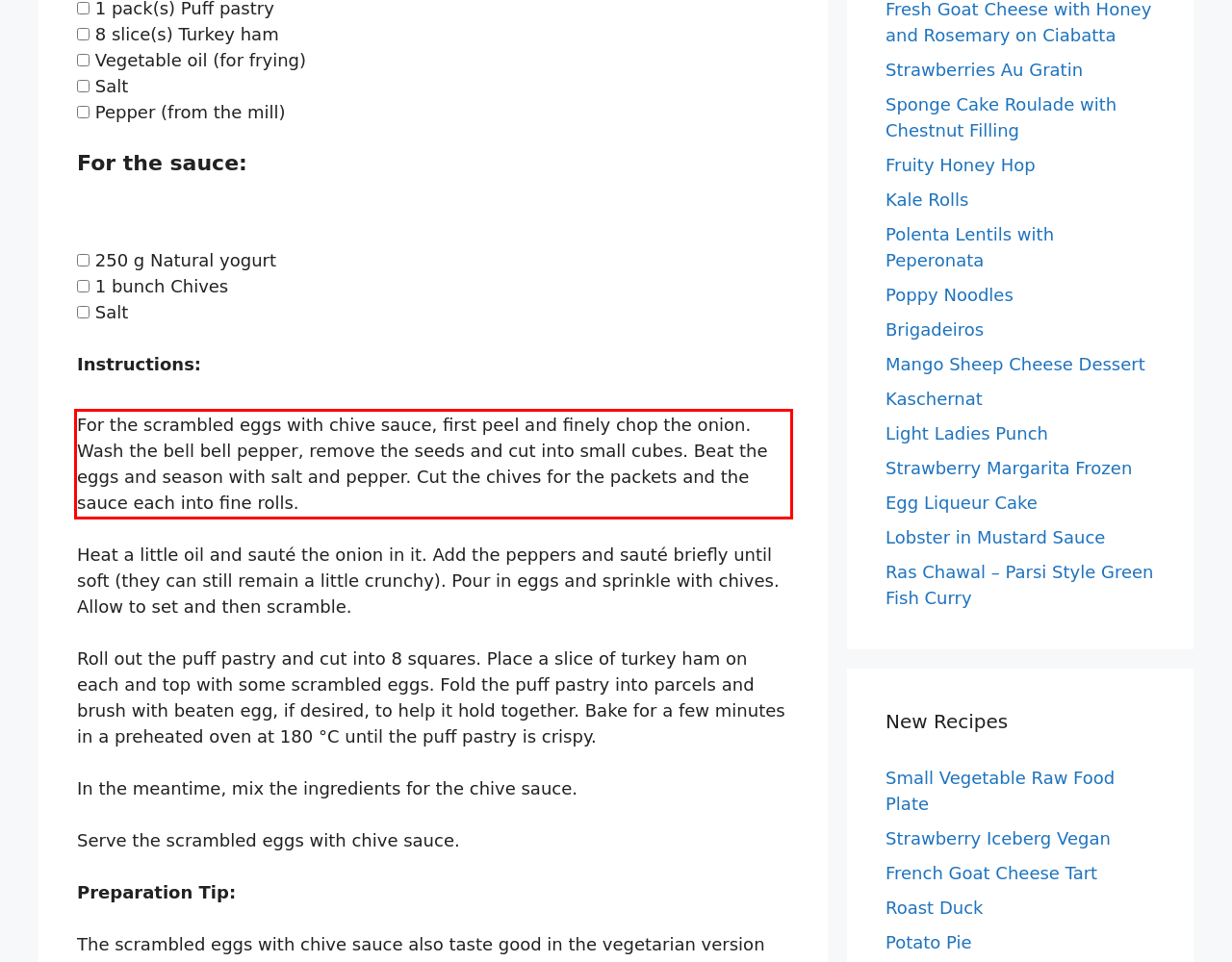Please extract the text content within the red bounding box on the webpage screenshot using OCR.

For the scrambled eggs with chive sauce, first peel and finely chop the onion. Wash the bell bell pepper, remove the seeds and cut into small cubes. Beat the eggs and season with salt and pepper. Cut the chives for the packets and the sauce each into fine rolls.